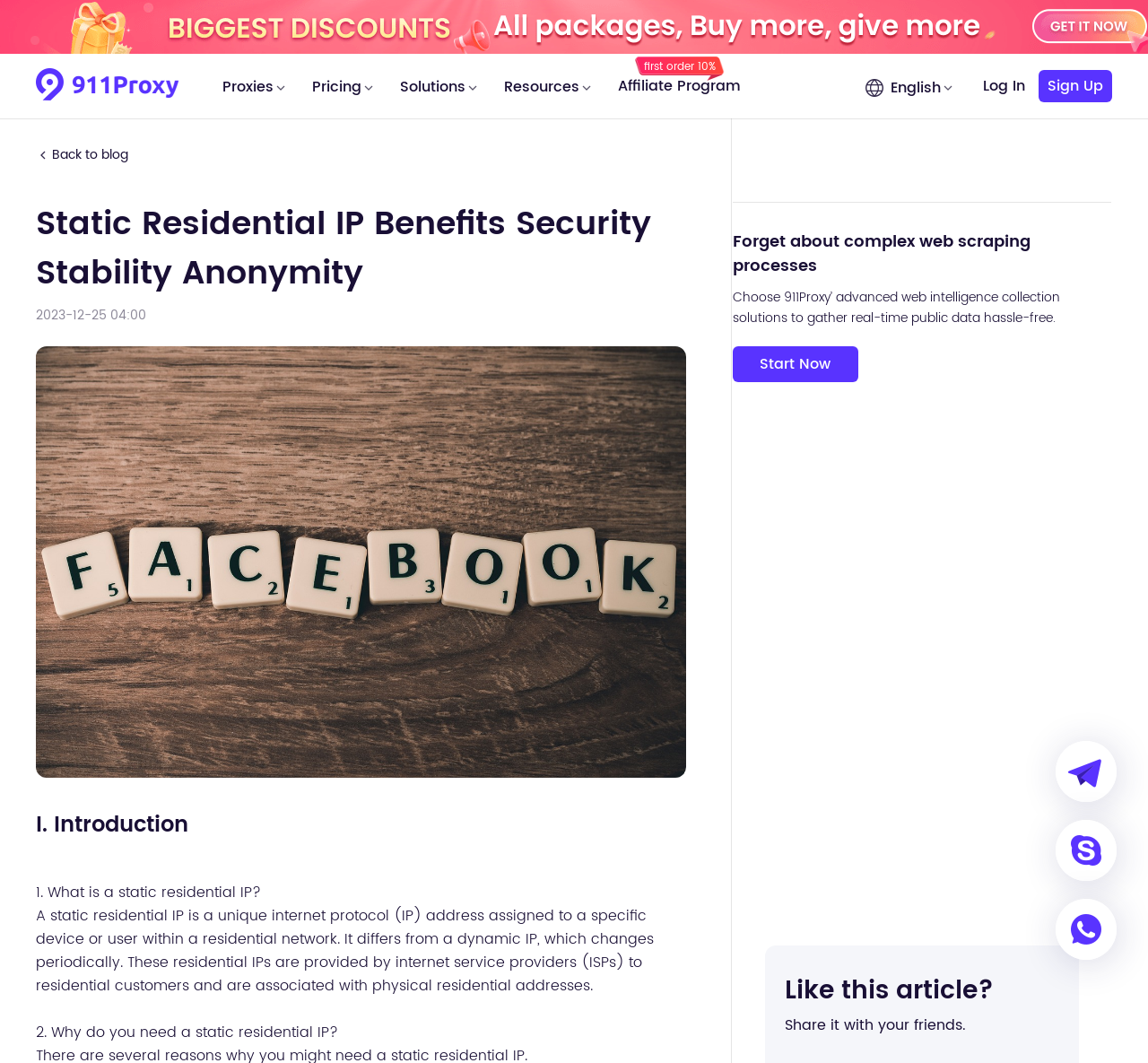Bounding box coordinates are specified in the format (top-left x, top-left y, bottom-right x, bottom-right y). All values are floating point numbers bounded between 0 and 1. Please provide the bounding box coordinate of the region this sentence describes: HOME

None